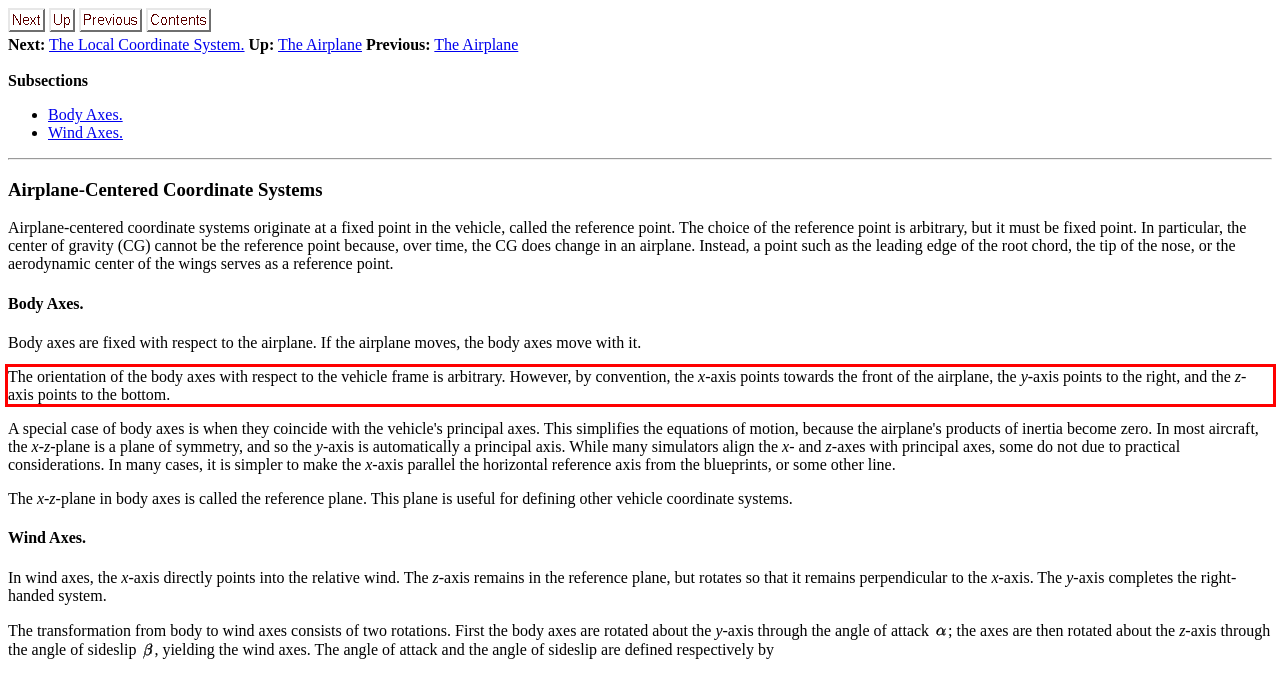Given a webpage screenshot, identify the text inside the red bounding box using OCR and extract it.

The orientation of the body axes with respect to the vehicle frame is arbitrary. However, by convention, the x-axis points towards the front of the airplane, the y-axis points to the right, and the z-axis points to the bottom.